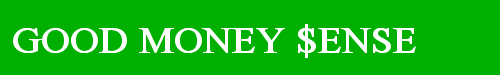Give a thorough explanation of the elements present in the image.

The image features a vibrant green banner displaying the words "GOOD MONEY $ENSE" in a bold, eye-catching font. This striking visual element is prominently placed at the top of the webpage, serving as part of the branding for Good Money Sense, a platform devoted to financial education and advice. The choice of color and typography conveys a sense of optimism and financial empowerment, inviting users to engage with content aimed at improving their financial literacy and decision-making. The banner effectively communicates the website's focus on promoting smart money management strategies.